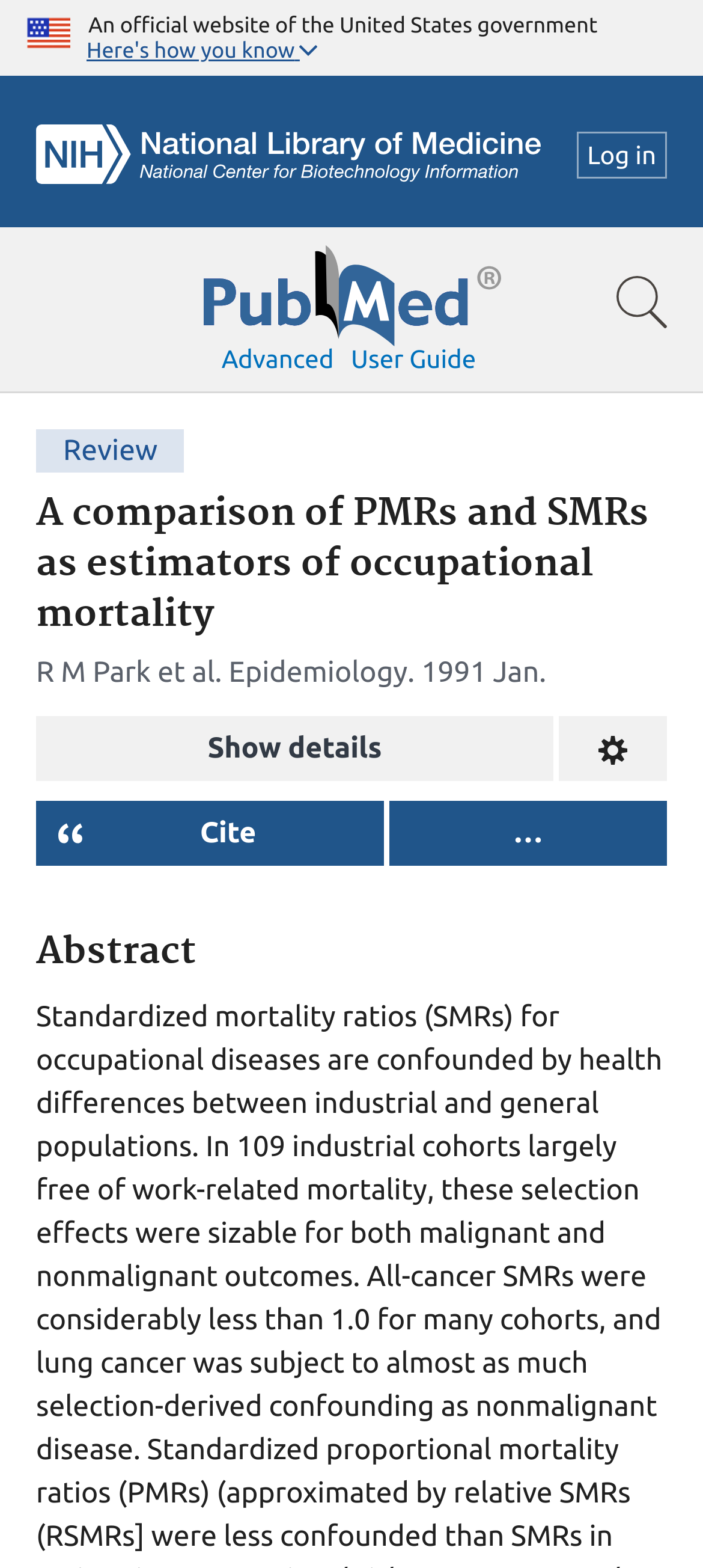By analyzing the image, answer the following question with a detailed response: What is the name of the author?

The name of the author is R M Park, which is a static text element with a bounding box of [0.051, 0.419, 0.215, 0.439]. It is located below the heading 'A comparison of PMRs and SMRs as estimators of occupational mortality'.